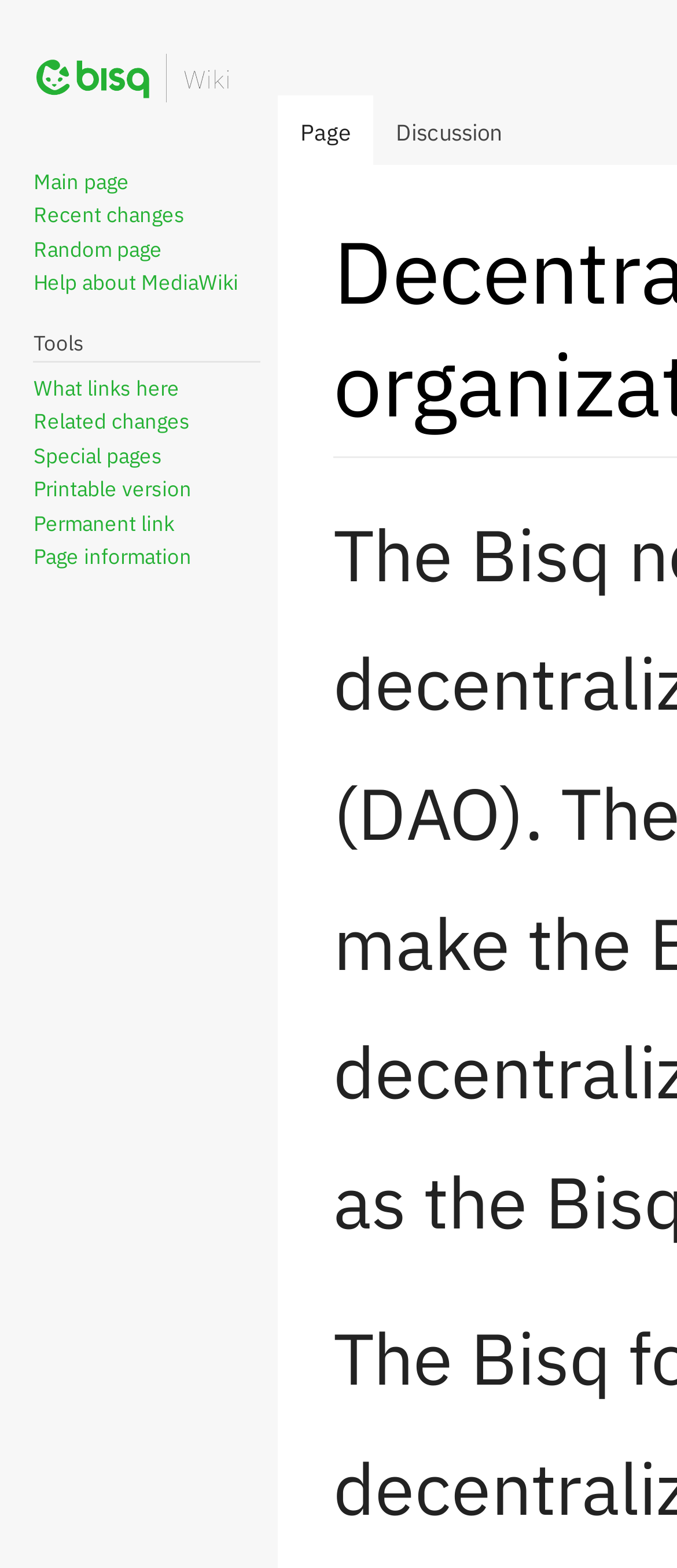Answer the question using only a single word or phrase: 
What is the shortcut key for the 'Main page' link?

Alt+z